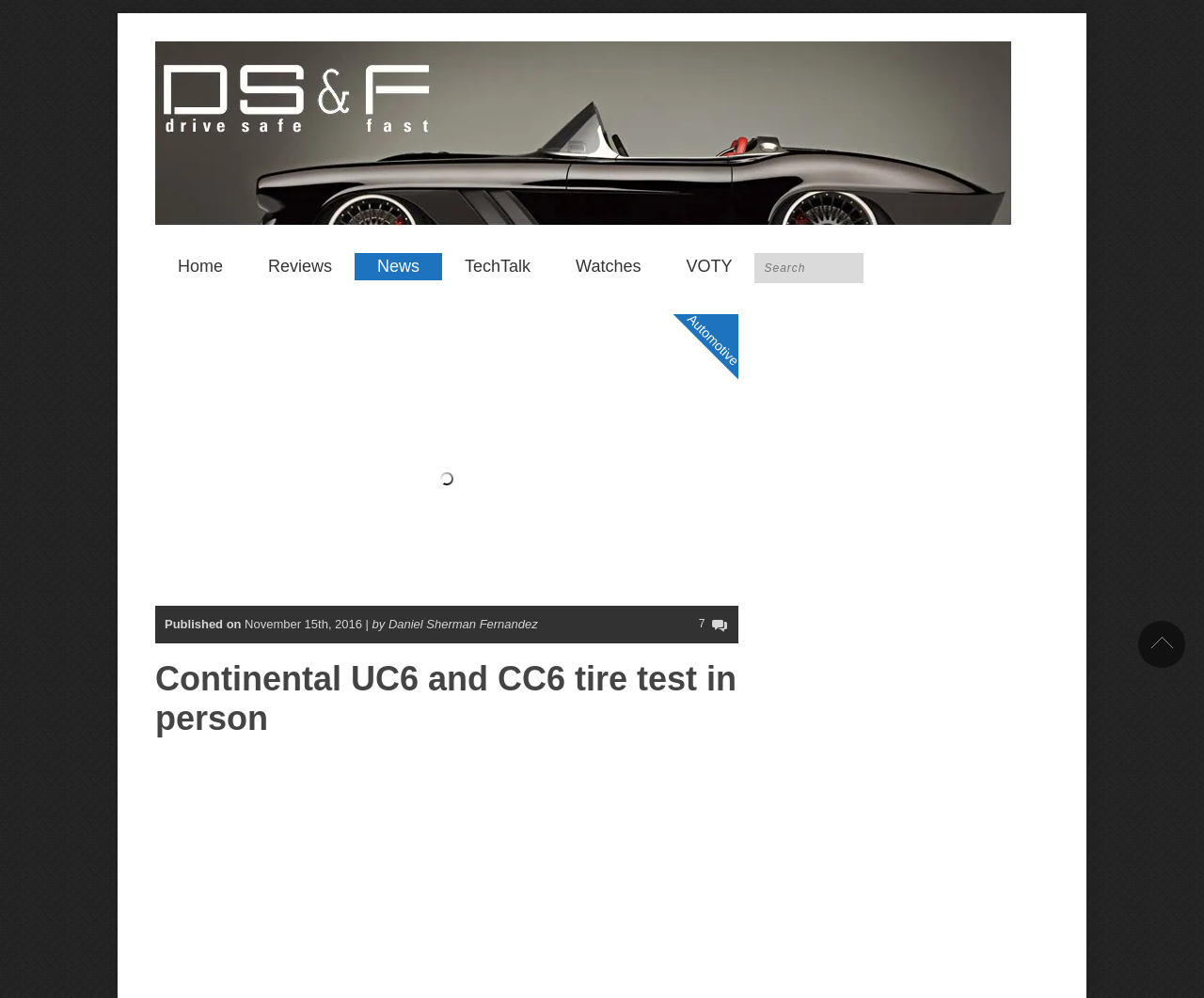Identify the title of the webpage and provide its text content.

Continental UC6 and CC6 tire test in person